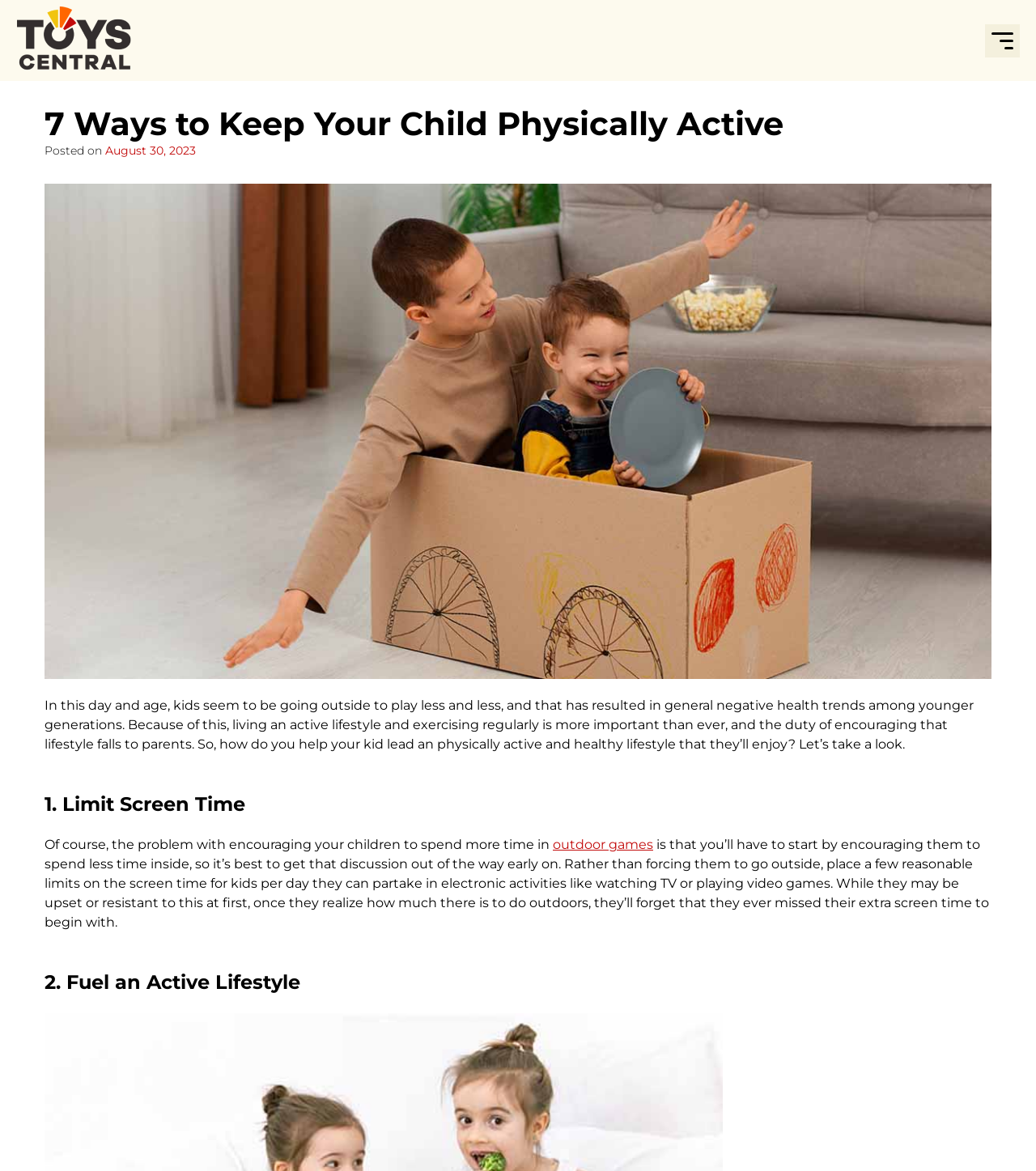Using the elements shown in the image, answer the question comprehensively: What is the first suggestion to encourage physical activity?

The first suggestion to encourage physical activity is to limit screen time, as indicated by the heading '1. Limit Screen Time' and the subsequent paragraph discussing the importance of limiting screen time to encourage outdoor activities.